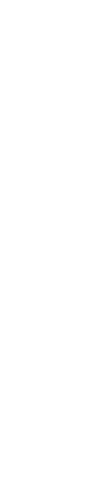What is the purpose of the logo?
Please answer the question with a detailed response using the information from the screenshot.

The logo serves as a visual identifier for CorporateWise's brand, which is focused on providing impactful training solutions to help graduates and employees develop essential skills for today's work environments.